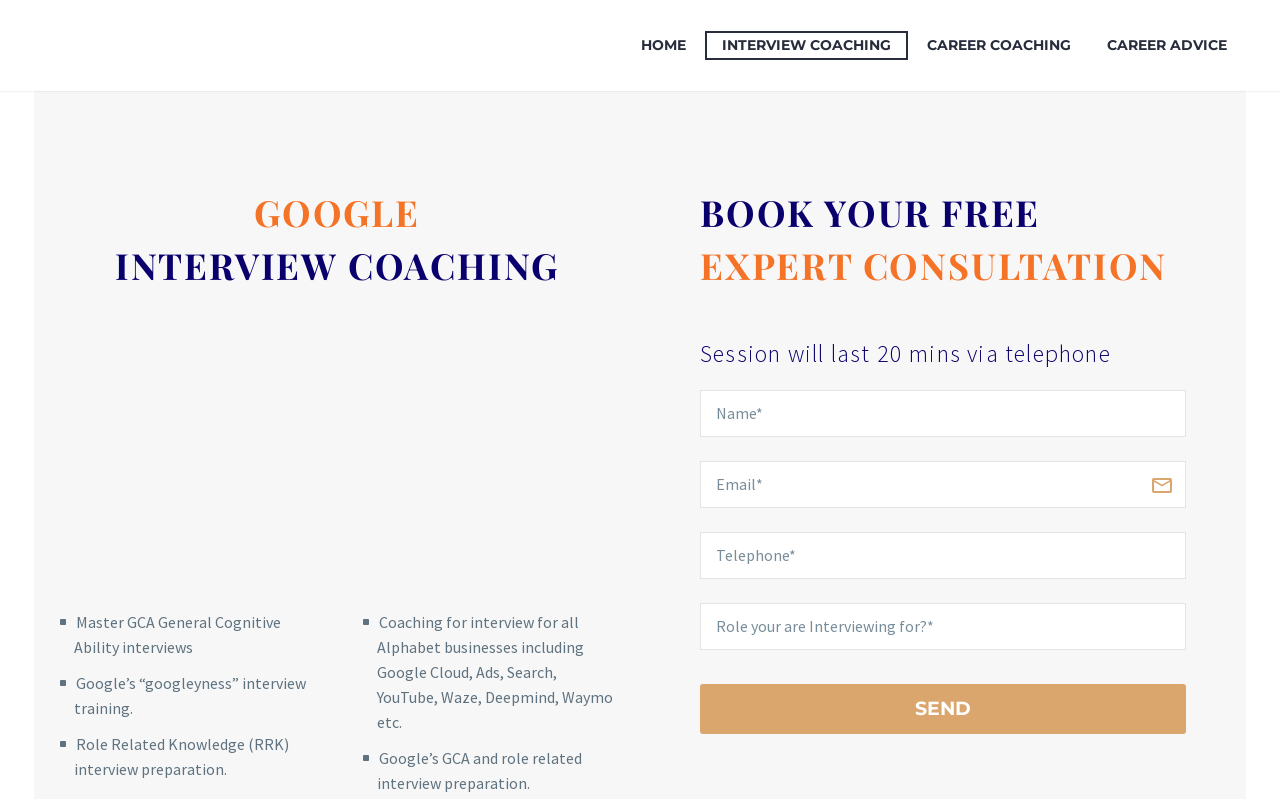What type of interview coaching does the website offer?
From the image, respond using a single word or phrase.

Google interview coaching